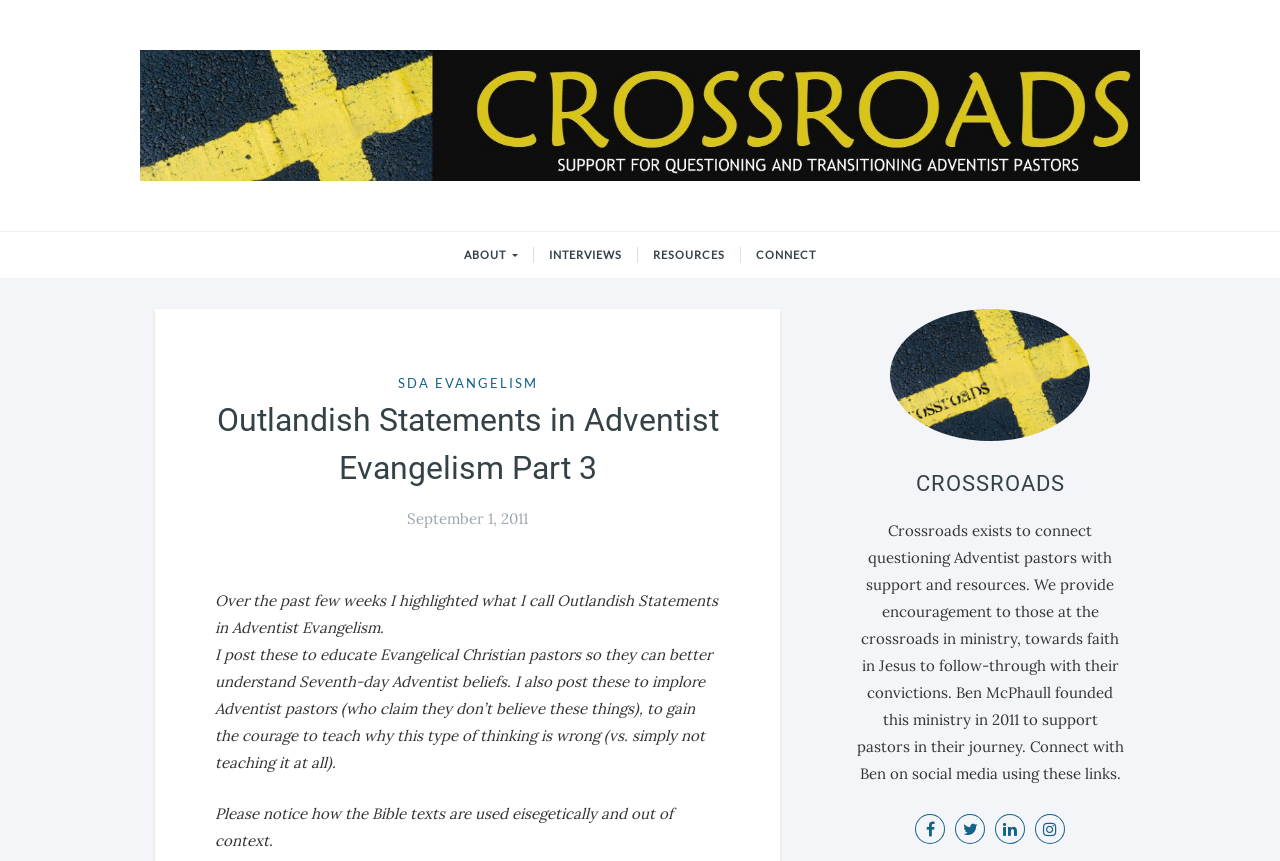Generate a comprehensive description of the webpage content.

The webpage is about "Outlandish Statements in Adventist Evangelism Part 3" and is part of the CROSSROADS website. At the top, there is a logo image and a heading with the website's name, CROSSROADS. Below the logo, there are four links: ABOUT, INTERVIEWS, RESOURCES, and CONNECT.

The main content of the webpage is divided into two sections. On the left, there is a header section with a heading "Outlandish Statements in Adventist Evangelism Part 3" and a subheading "September 1, 2011". Below this, there are three paragraphs of text discussing the purpose of posting "Outlandish Statements" and how they are used to educate Evangelical Christian pastors and implore Adventist pastors to teach against these statements.

On the right, there is a section with a heading "CROSSROADS" and a figure containing an image. Below the image, there is a paragraph of text describing the purpose of Crossroads, which is to connect questioning Adventist pastors with support and resources. The text also mentions the founder of the ministry, Ben McPhaull, and provides links to connect with him on social media.

There are four social media links at the bottom right of the webpage, represented by icons.